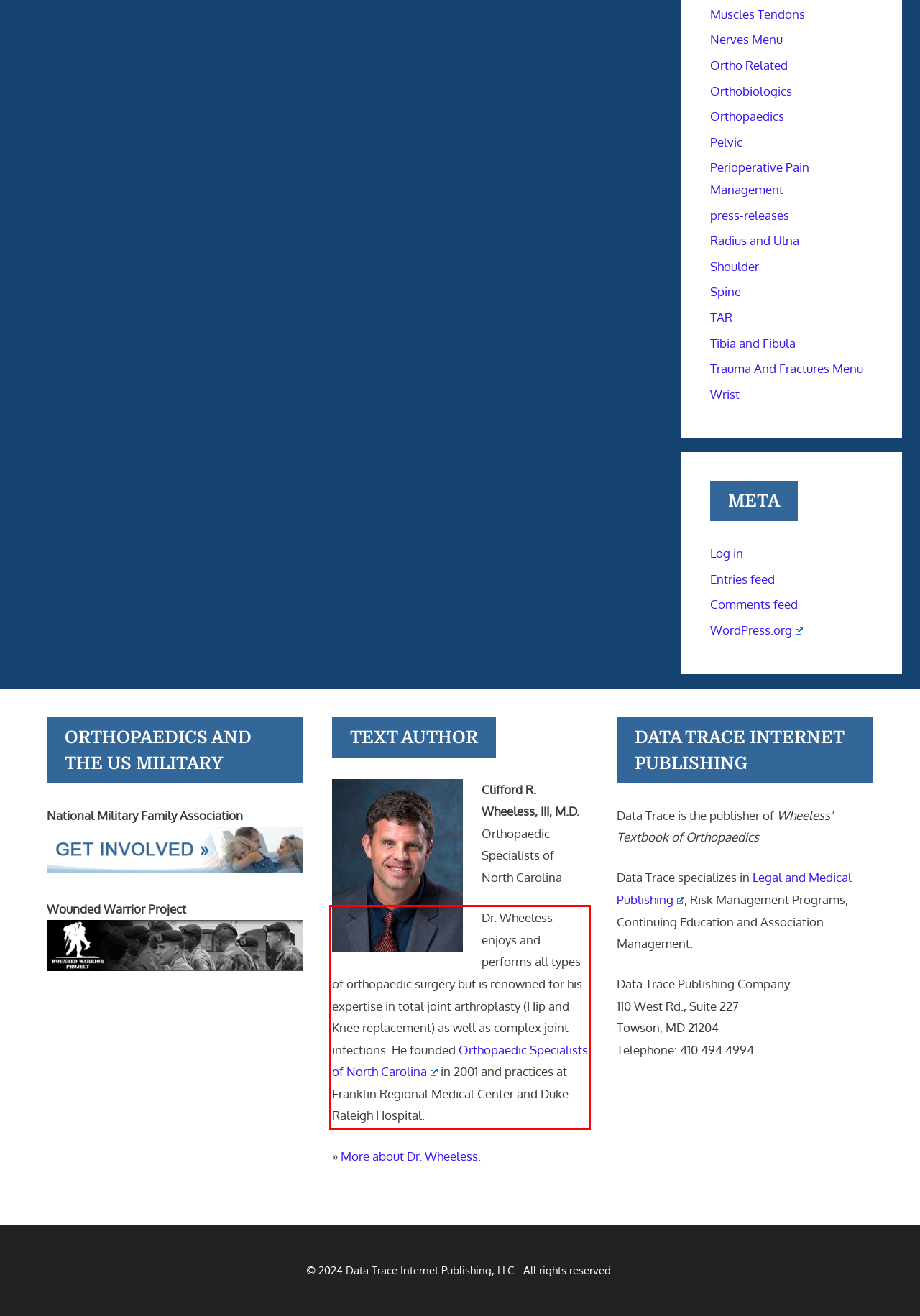Given the screenshot of a webpage, identify the red rectangle bounding box and recognize the text content inside it, generating the extracted text.

Dr. Wheeless enjoys and performs all types of orthopaedic surgery but is renowned for his expertise in total joint arthroplasty (Hip and Knee replacement) as well as complex joint infections. He founded Orthopaedic Specialists of North Carolina in 2001 and practices at Franklin Regional Medical Center and Duke Raleigh Hospital.